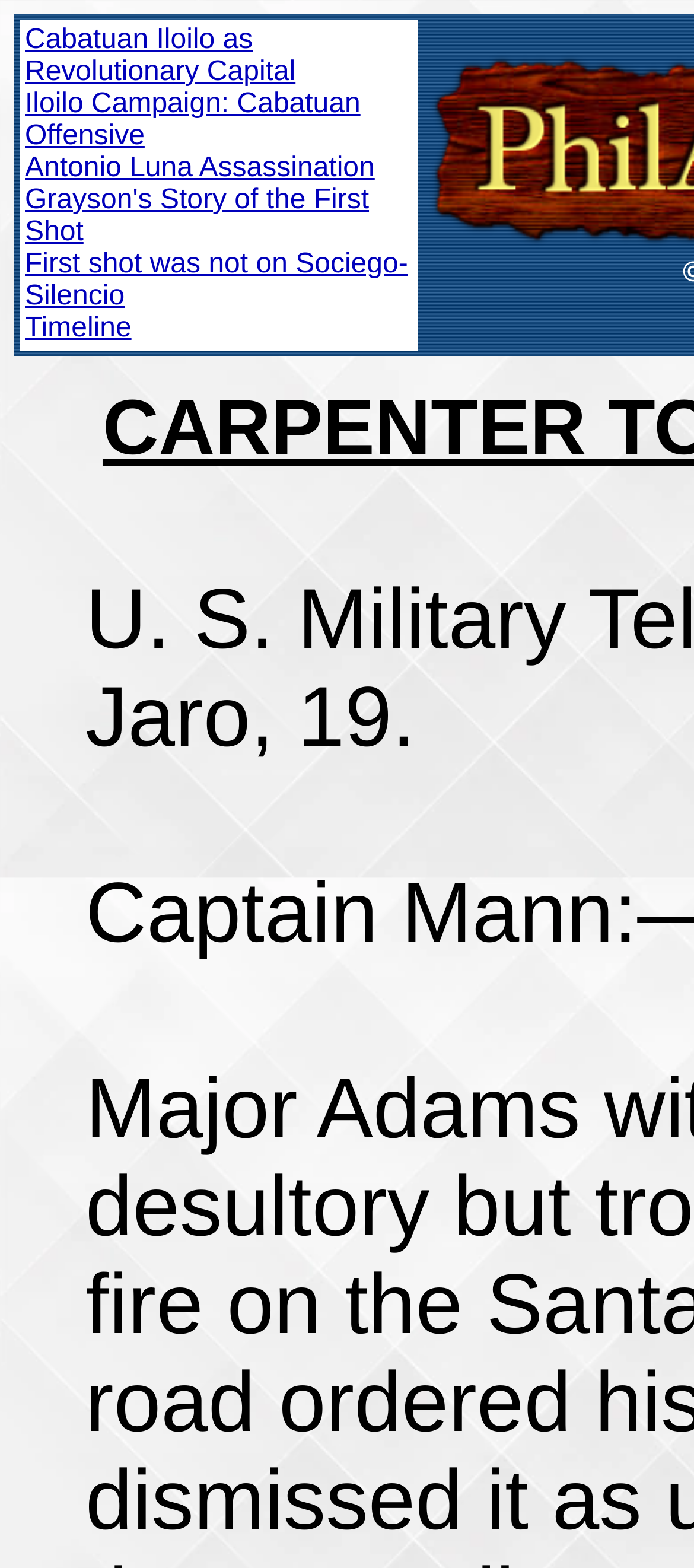How many table cells are in the table? Based on the image, give a response in one word or a short phrase.

1